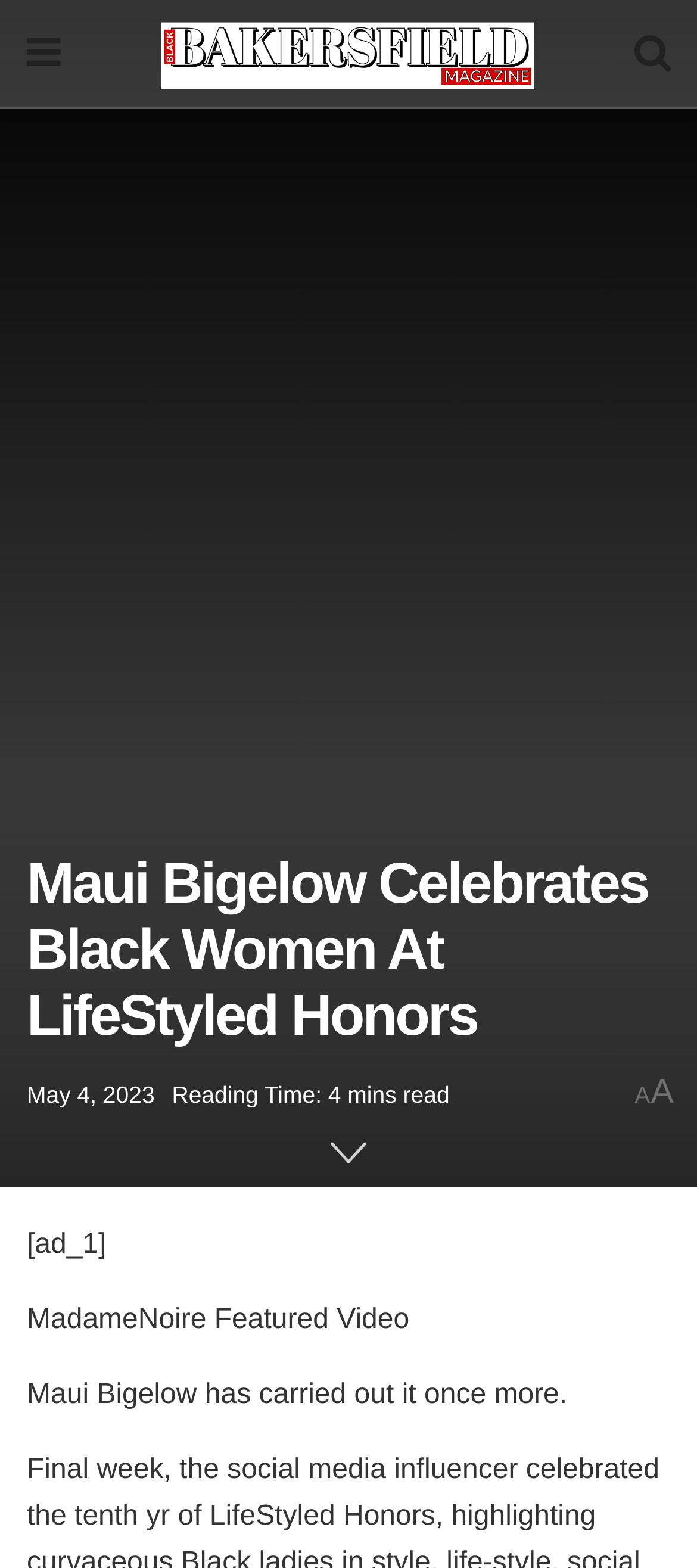What is the date of the article?
Provide a short answer using one word or a brief phrase based on the image.

May 4, 2023